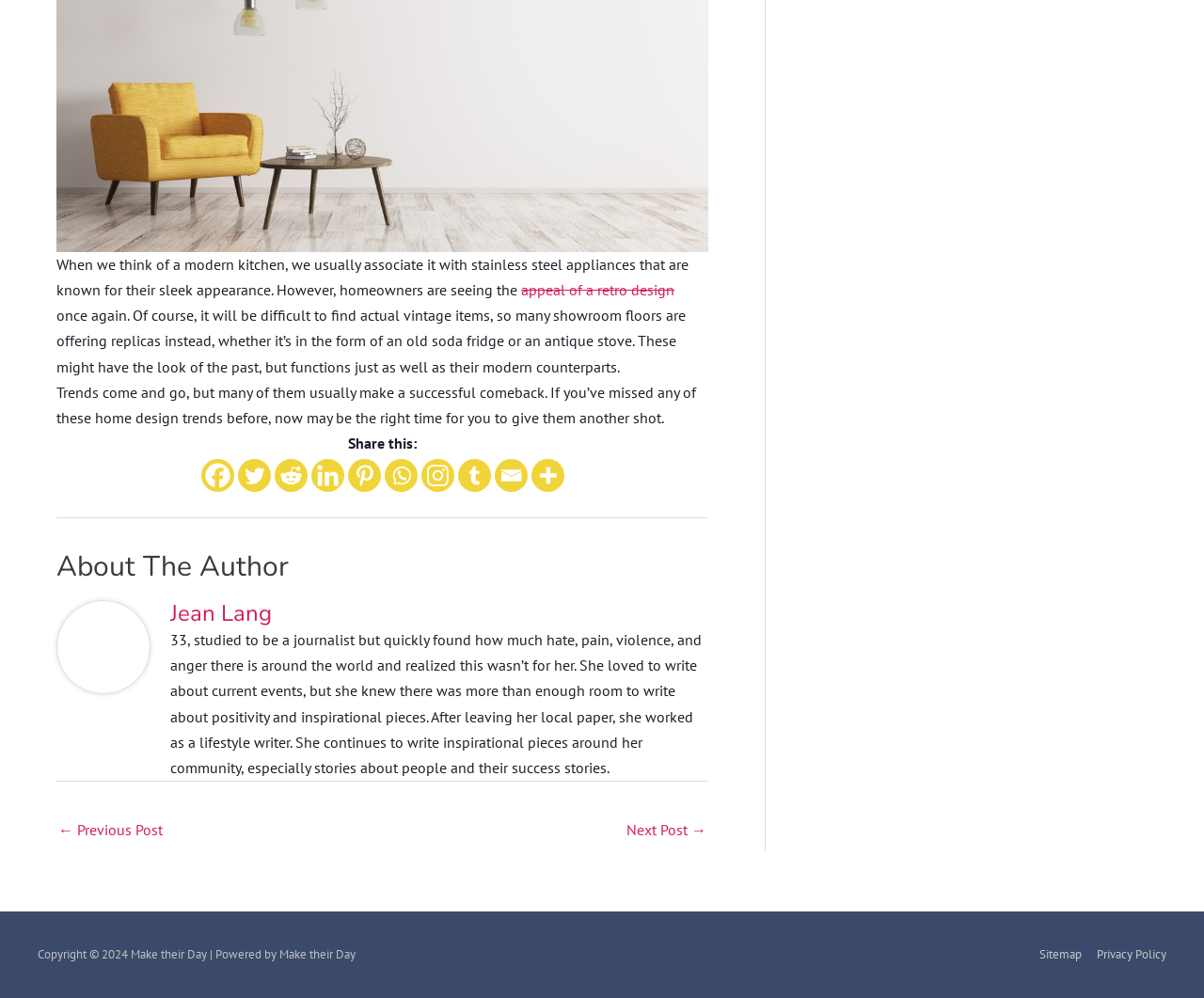Provide a brief response in the form of a single word or phrase:
What is the topic of the article?

Retro design in modern kitchens